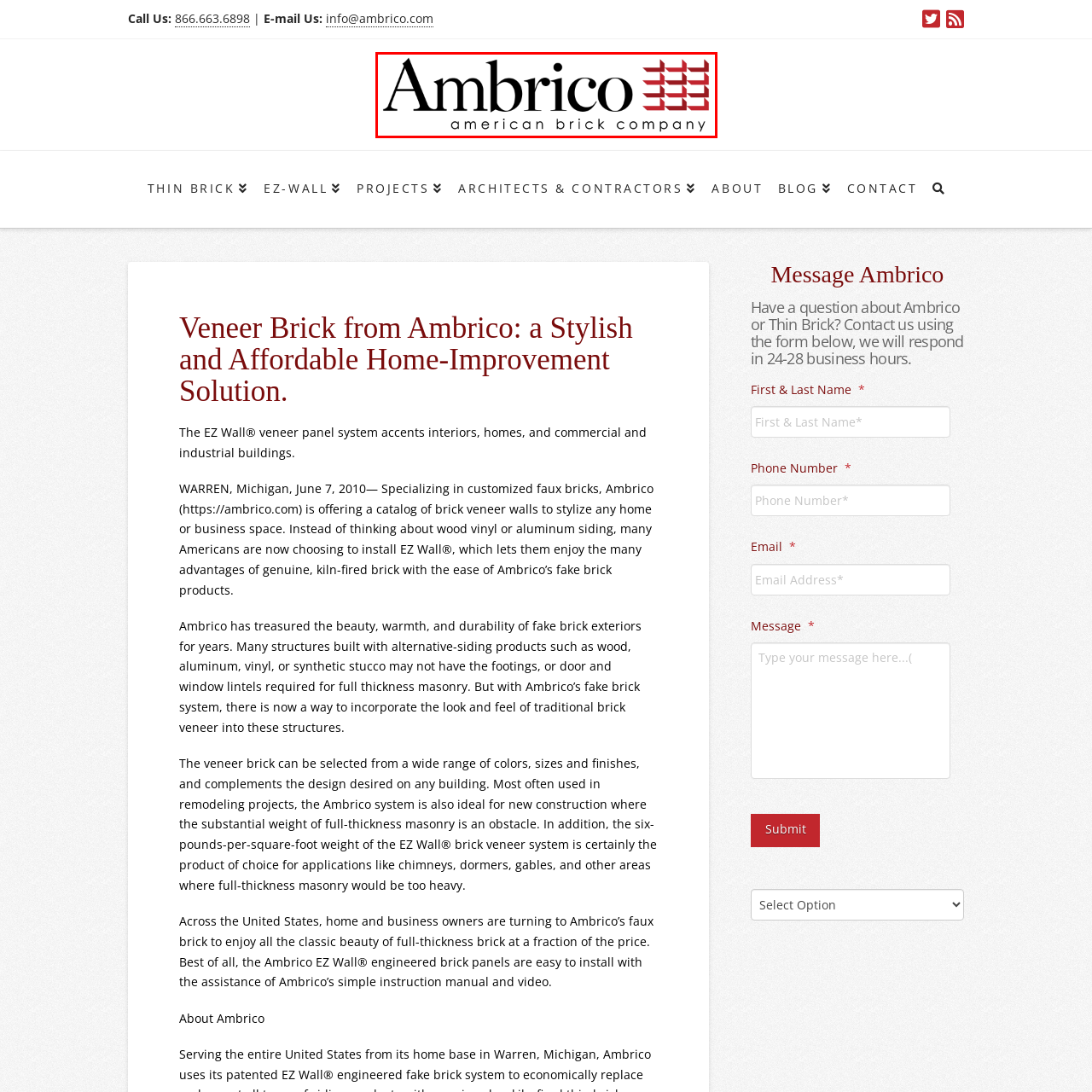Elaborate on the visual content inside the red-framed section with detailed information.

The image features the logo of Ambrico, an American brick company, prominently displaying the brand name "Ambrico" in a sophisticated font. Below the name, the text "american brick company" is presented in a smaller, yet elegant style, emphasizing the company's focus on quality brick products. The logo is accompanied by a distinctive graphic of red bricks arranged in an appealing pattern, symbolizing the company’s specialization in brick veneer solutions. This logo encapsulates Ambrico's commitment to stylish and affordable home improvement solutions, highlighting their expertise in providing customized faux bricks for both residential and commercial applications.